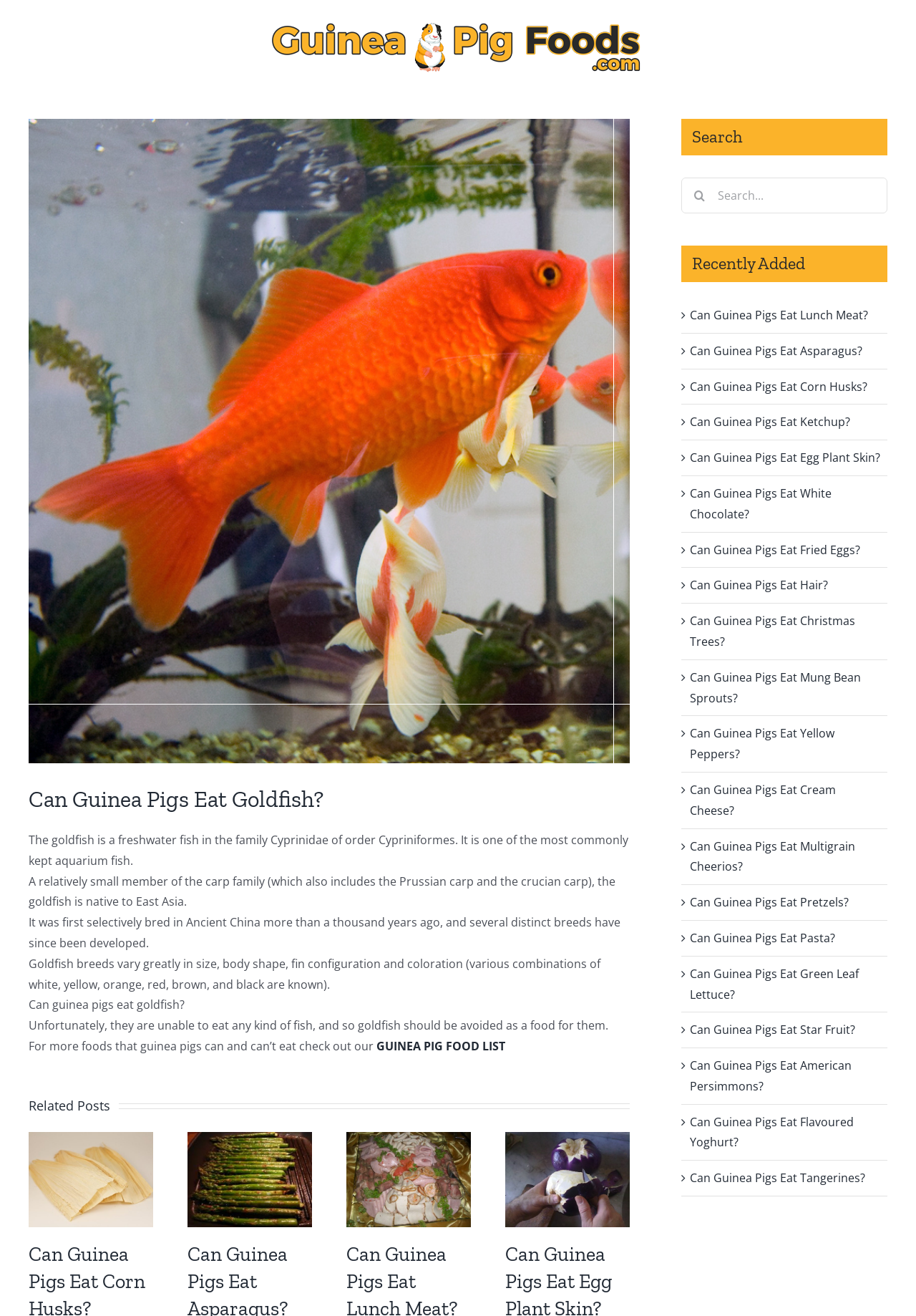Present a detailed account of what is displayed on the webpage.

This webpage is about guinea pigs and their diet, specifically whether they can eat goldfish. At the top of the page, there is a logo of "Guinea Pig Foods" and a link to view a larger image of a goldfish. Below the logo, there is a heading that reads "Can Guinea Pigs Eat Goldfish?" followed by a brief description of goldfish as a freshwater fish. 

The main content of the page is divided into several sections. The first section provides information about goldfish, including their origin, breeding, and characteristics. The second section answers the question of whether guinea pigs can eat goldfish, stating that they cannot. 

Below the main content, there is a section titled "Related Posts" that lists several links to other articles about guinea pig diet, including whether they can eat corn husks, asparagus, lunch meat, and more. Each link is accompanied by a small image.

On the right side of the page, there is a complementary section that contains a search bar, a "Recently Added" section, and a "Go to Top" link at the bottom. The "Recently Added" section lists several links to other articles about guinea pig diet, each with a small icon.